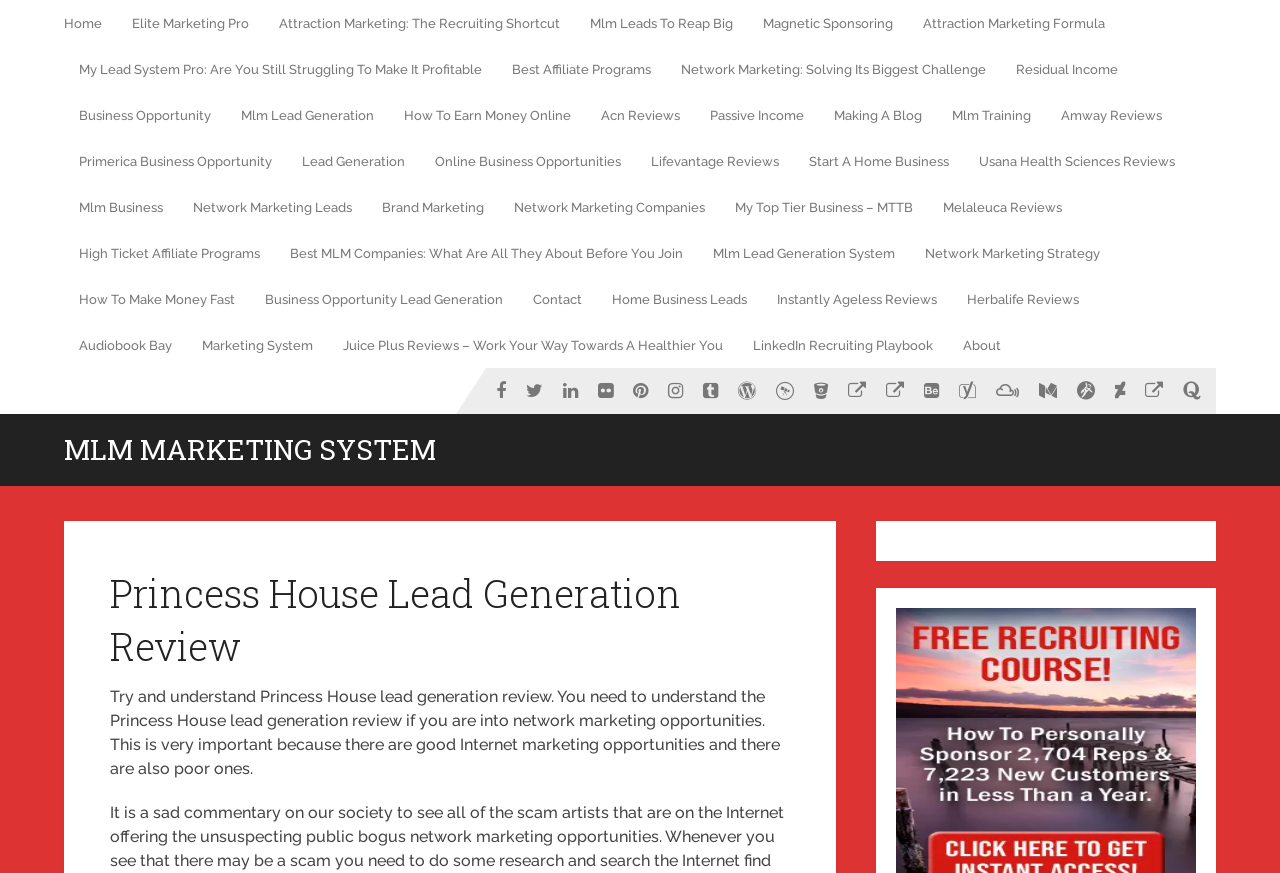From the details in the image, provide a thorough response to the question: What is the tone of the webpage?

The tone of the webpage appears to be informative, as it provides detailed information and reviews on various network marketing opportunities, without any apparent emotional or persuasive tone, suggesting that the purpose of the webpage is to educate and inform rather than to persuade or sell.